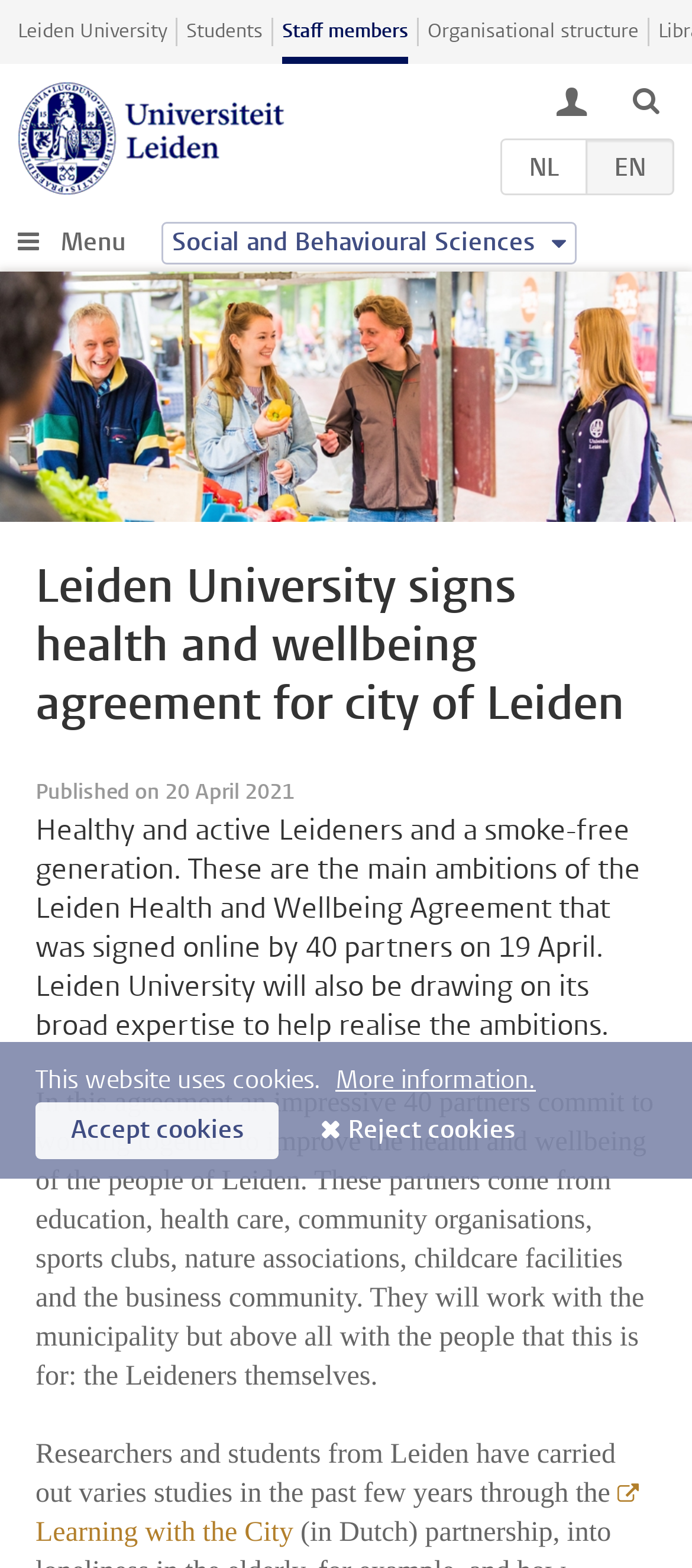Provide the bounding box coordinates of the HTML element this sentence describes: "Students".

[0.269, 0.011, 0.379, 0.029]